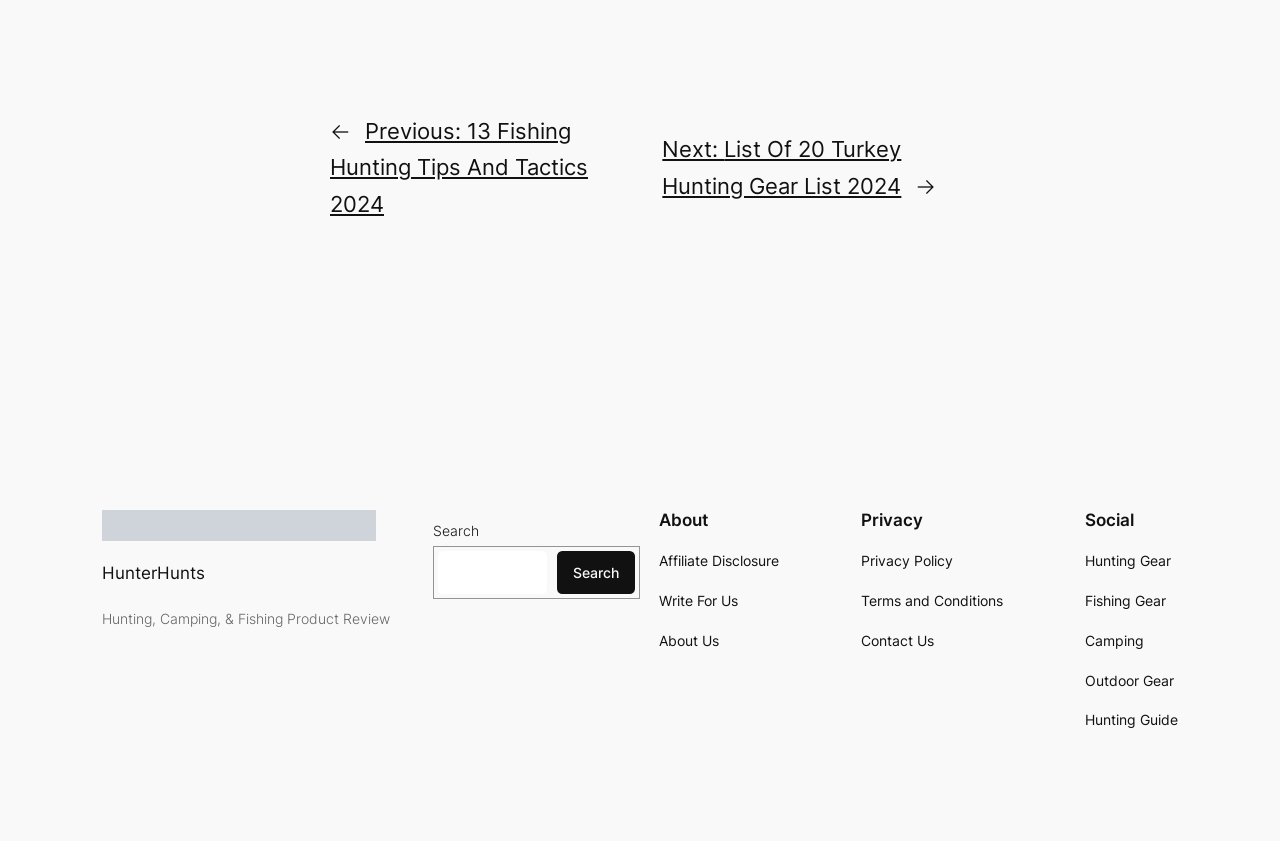Locate the bounding box coordinates of the area to click to fulfill this instruction: "Visit the About page". The bounding box should be presented as four float numbers between 0 and 1, in the order [left, top, right, bottom].

[0.515, 0.606, 0.609, 0.63]